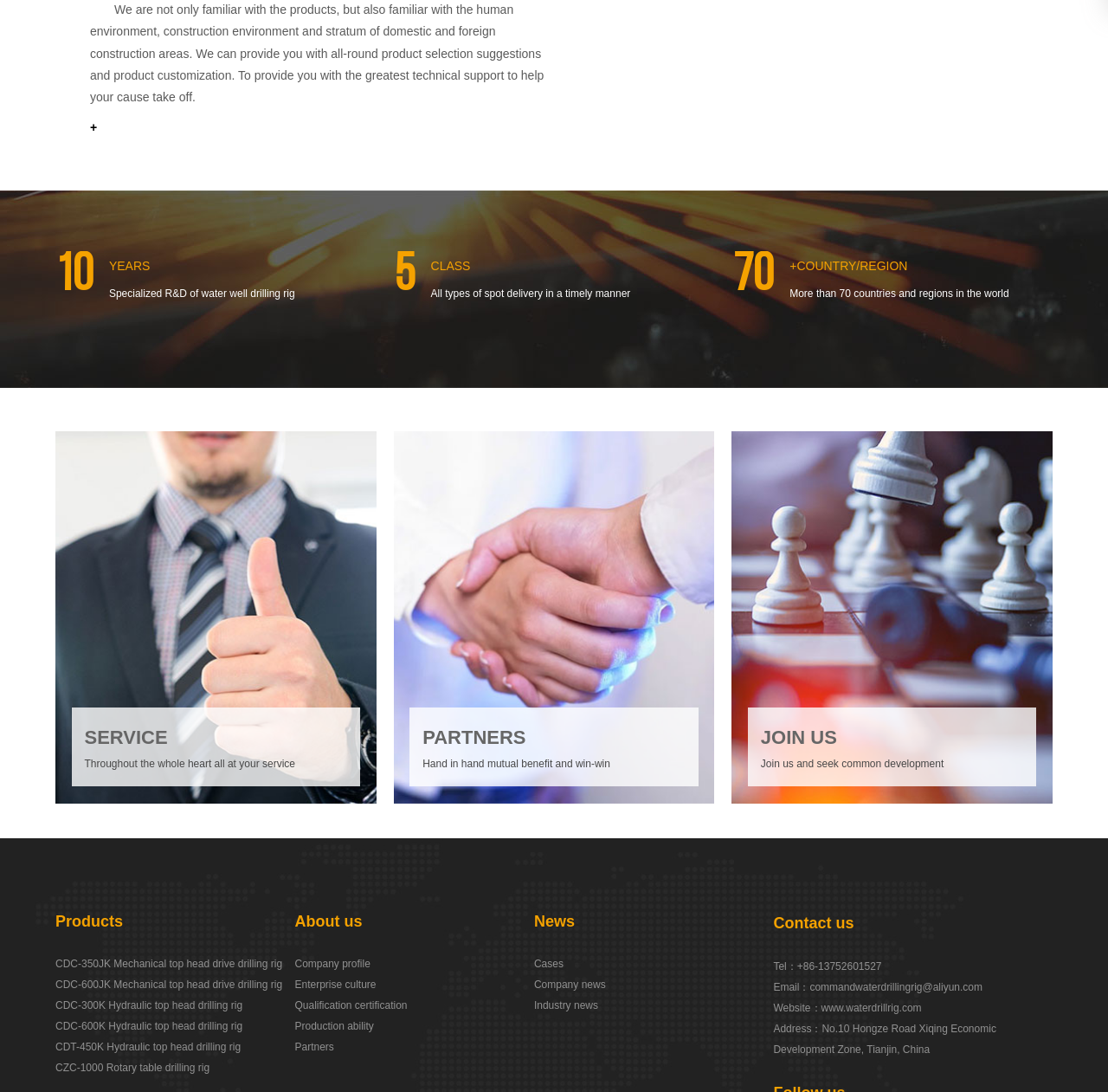Please determine the bounding box coordinates of the element to click in order to execute the following instruction: "Learn about the service". The coordinates should be four float numbers between 0 and 1, specified as [left, top, right, bottom].

[0.05, 0.395, 0.34, 0.736]